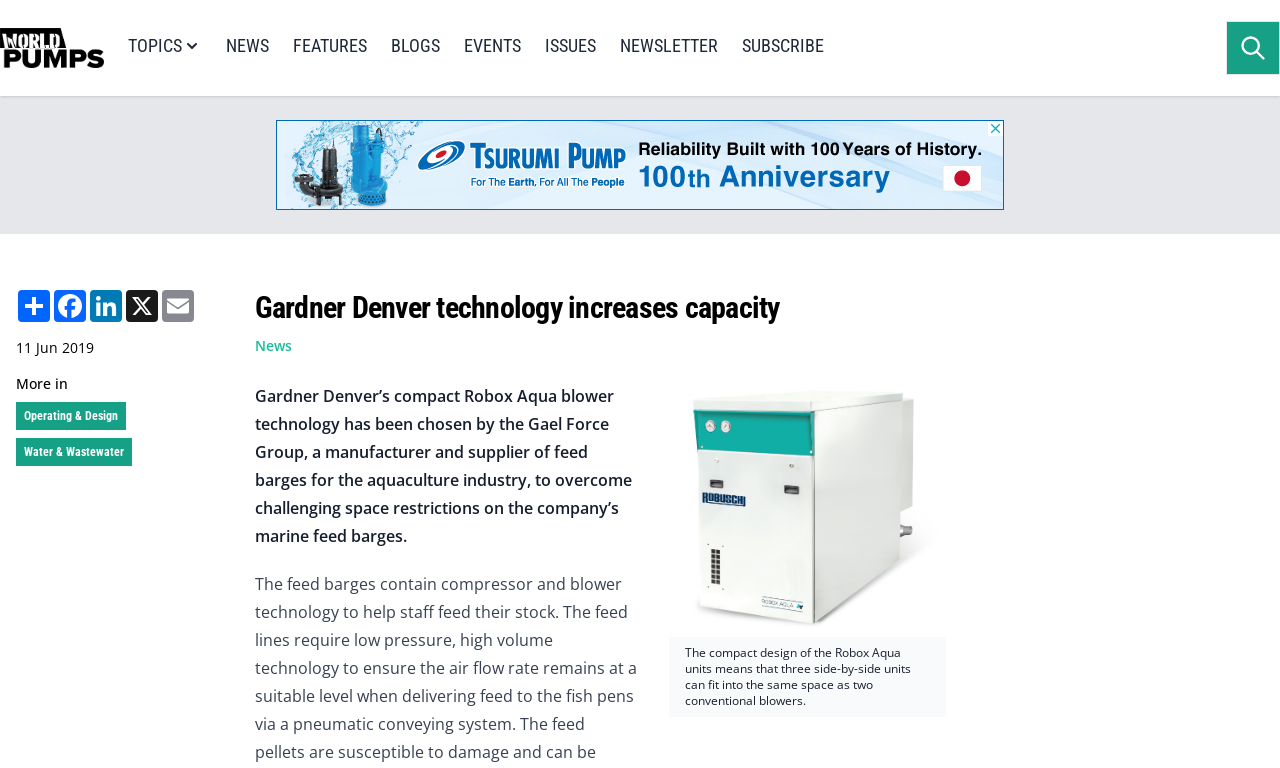Answer the following query concisely with a single word or phrase:
What is the topic of the news article?

Gardner Denver technology